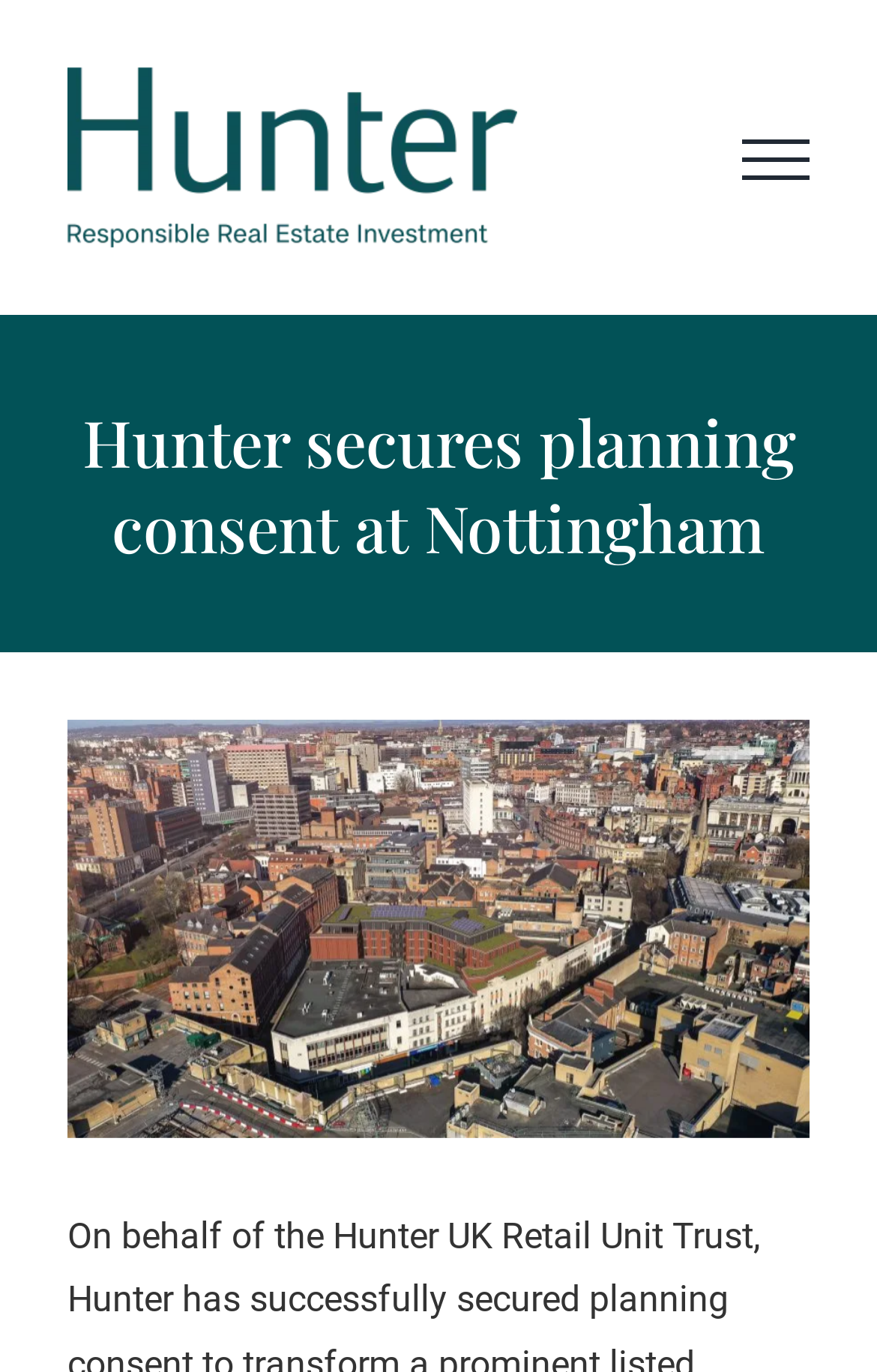Is the menu toggle button visible?
Respond to the question with a single word or phrase according to the image.

No